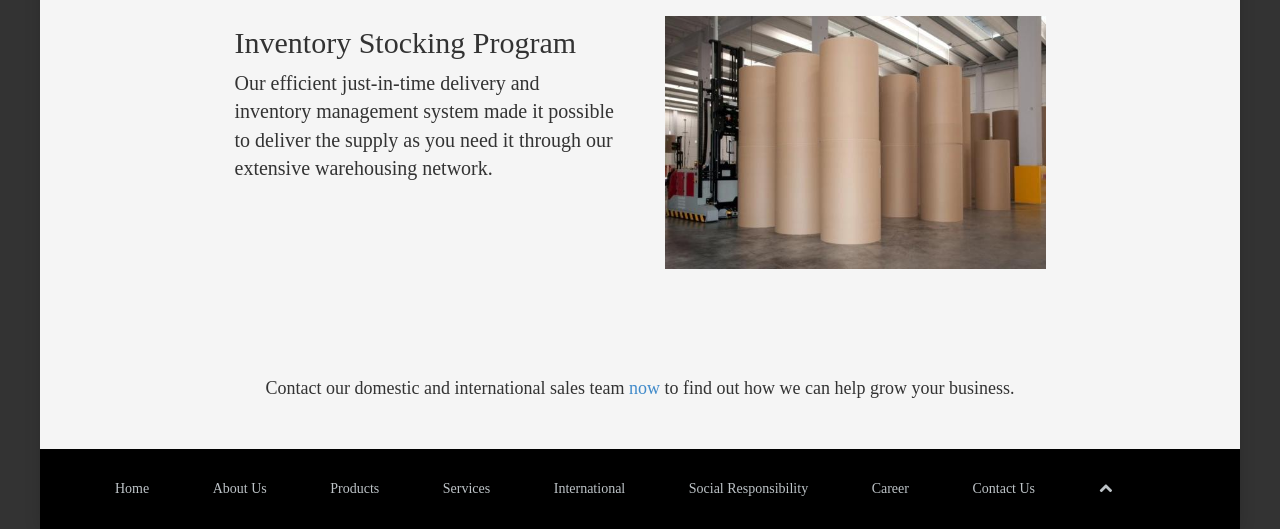What is the image related to?
Give a detailed response to the question by analyzing the screenshot.

The image has an OCR text 'inventory' and is located near the heading 'Inventory Stocking Program', suggesting that the image is related to inventory management or stocking program.